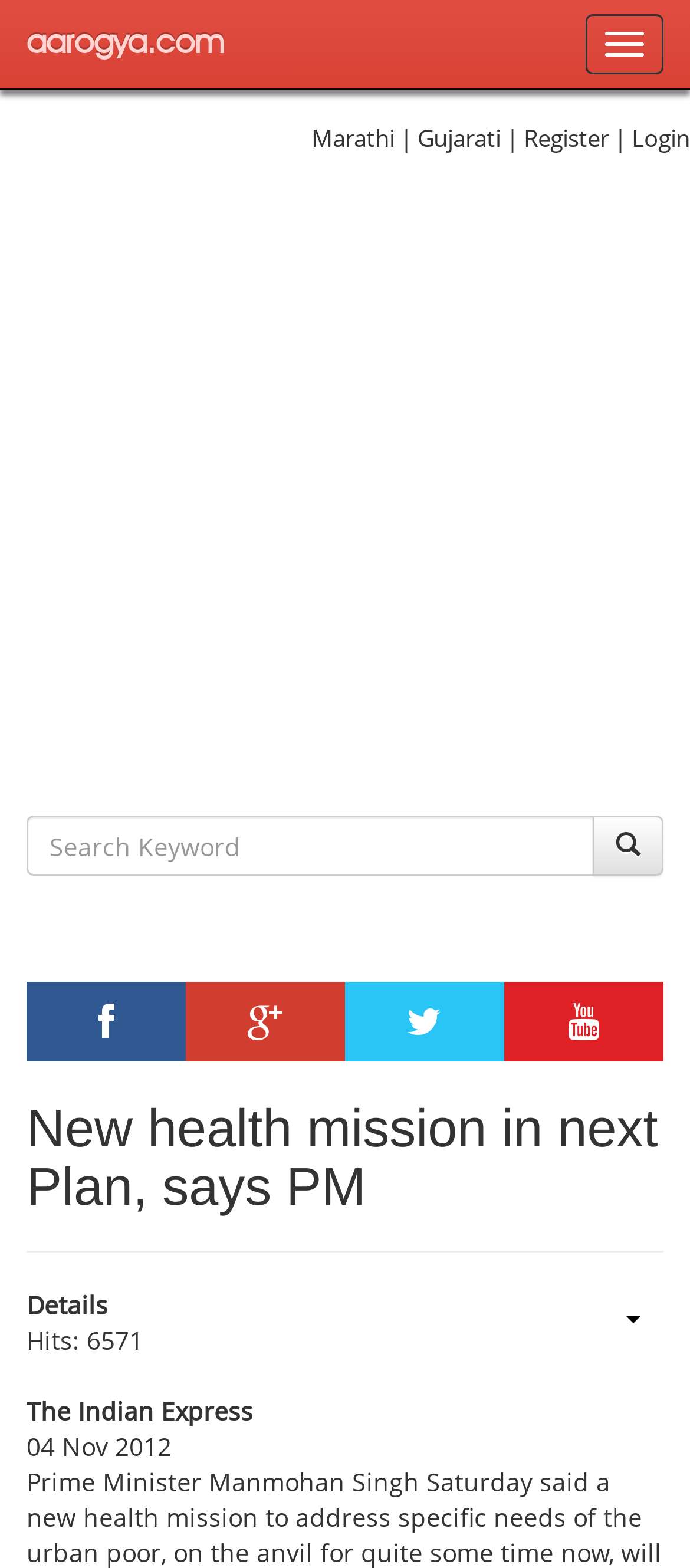Please identify the bounding box coordinates of the area I need to click to accomplish the following instruction: "Toggle navigation".

None